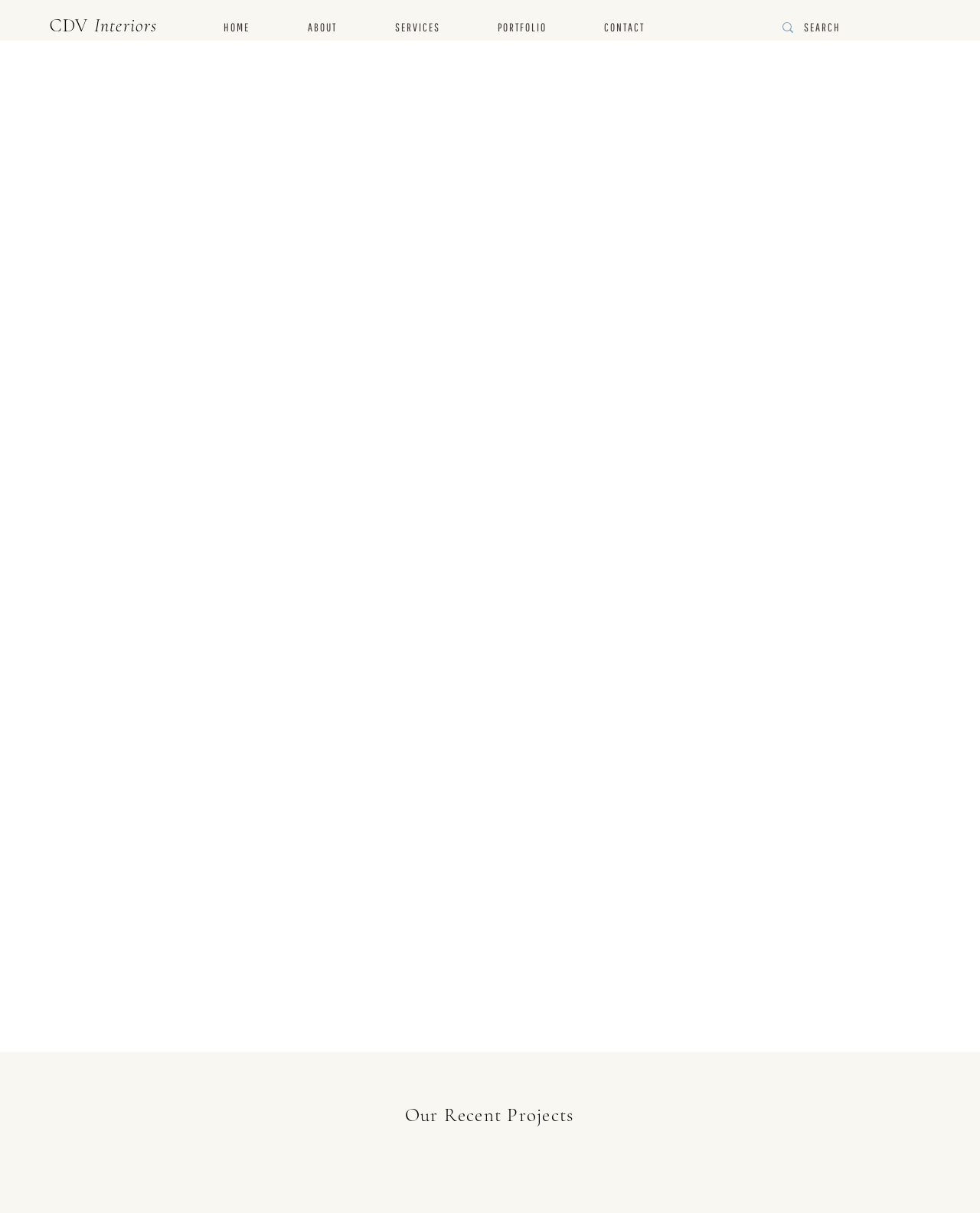Based on the element description, predict the bounding box coordinates (top-left x, top-left y, bottom-right x, bottom-right y) for the UI element in the screenshot: Interiors

[0.096, 0.012, 0.161, 0.03]